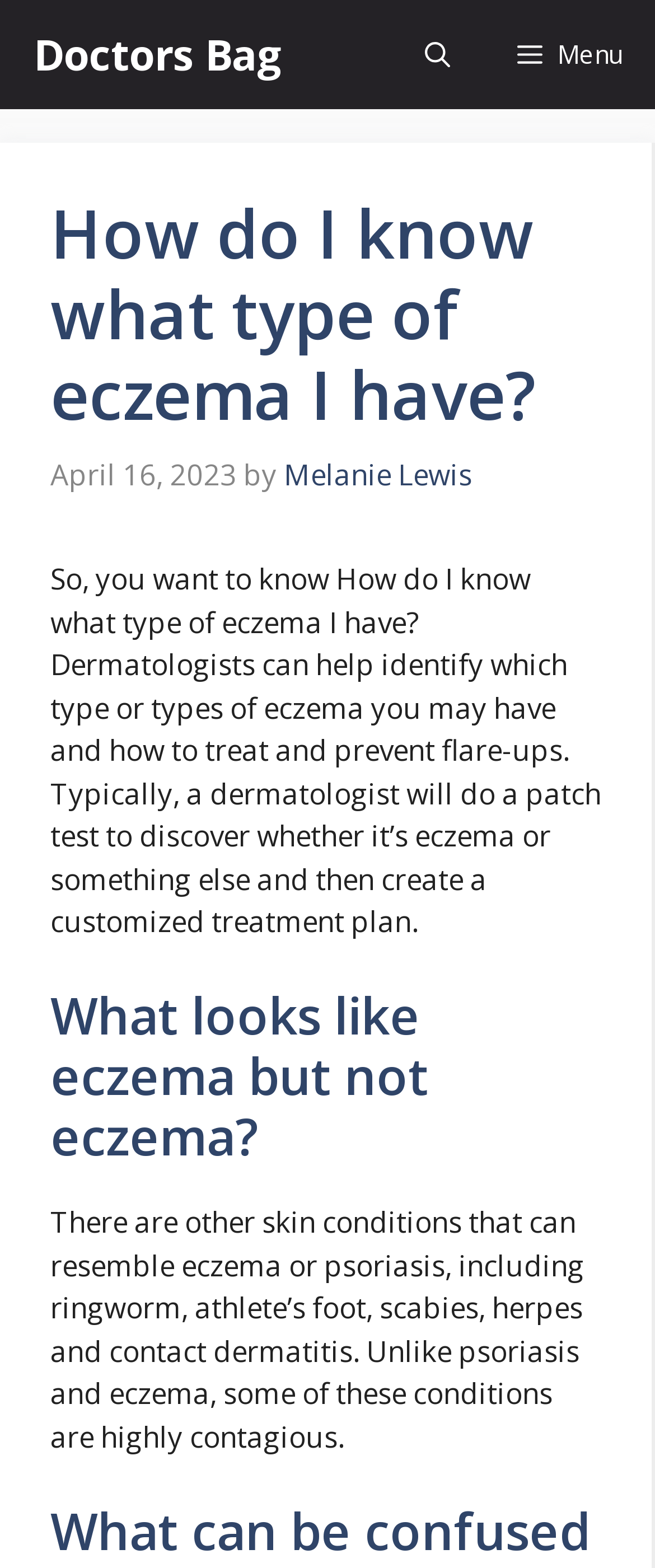Generate a comprehensive description of the webpage.

The webpage is about identifying the type of eczema one may have. At the top, there is a navigation bar with a link to "Doctors Bag" on the left and a button to open the menu on the right. Next to the menu button, there is a link to open the search bar. 

Below the navigation bar, there is a header section with a heading that reads "How do I know what type of eczema I have?" followed by the date "April 16, 2023" and the author's name "Melanie Lewis". 

The main content of the webpage starts with a paragraph that asks the question "So, you want to know How do I know what type of eczema I have?" and then provides a brief overview of how dermatologists can help identify the type of eczema and create a treatment plan. 

Further down, there is a heading "What looks like eczema but not eczema?" followed by a paragraph that lists other skin conditions that can resemble eczema, such as ringworm, athlete's foot, and scabies, and notes that some of these conditions are contagious.